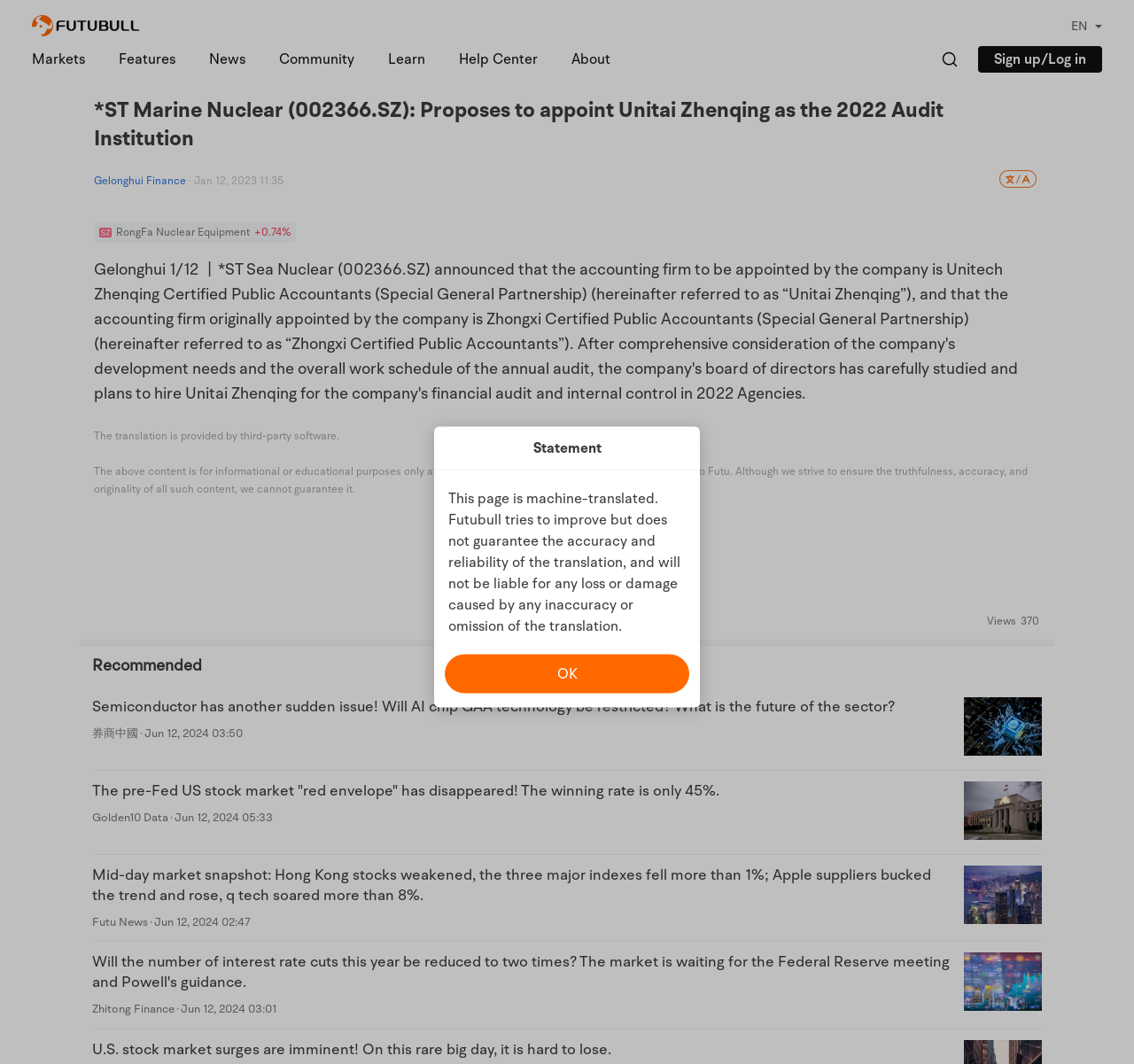Indicate the bounding box coordinates of the element that needs to be clicked to satisfy the following instruction: "Click 'OK'". The coordinates should be four float numbers between 0 and 1, i.e., [left, top, right, bottom].

[0.392, 0.615, 0.608, 0.652]